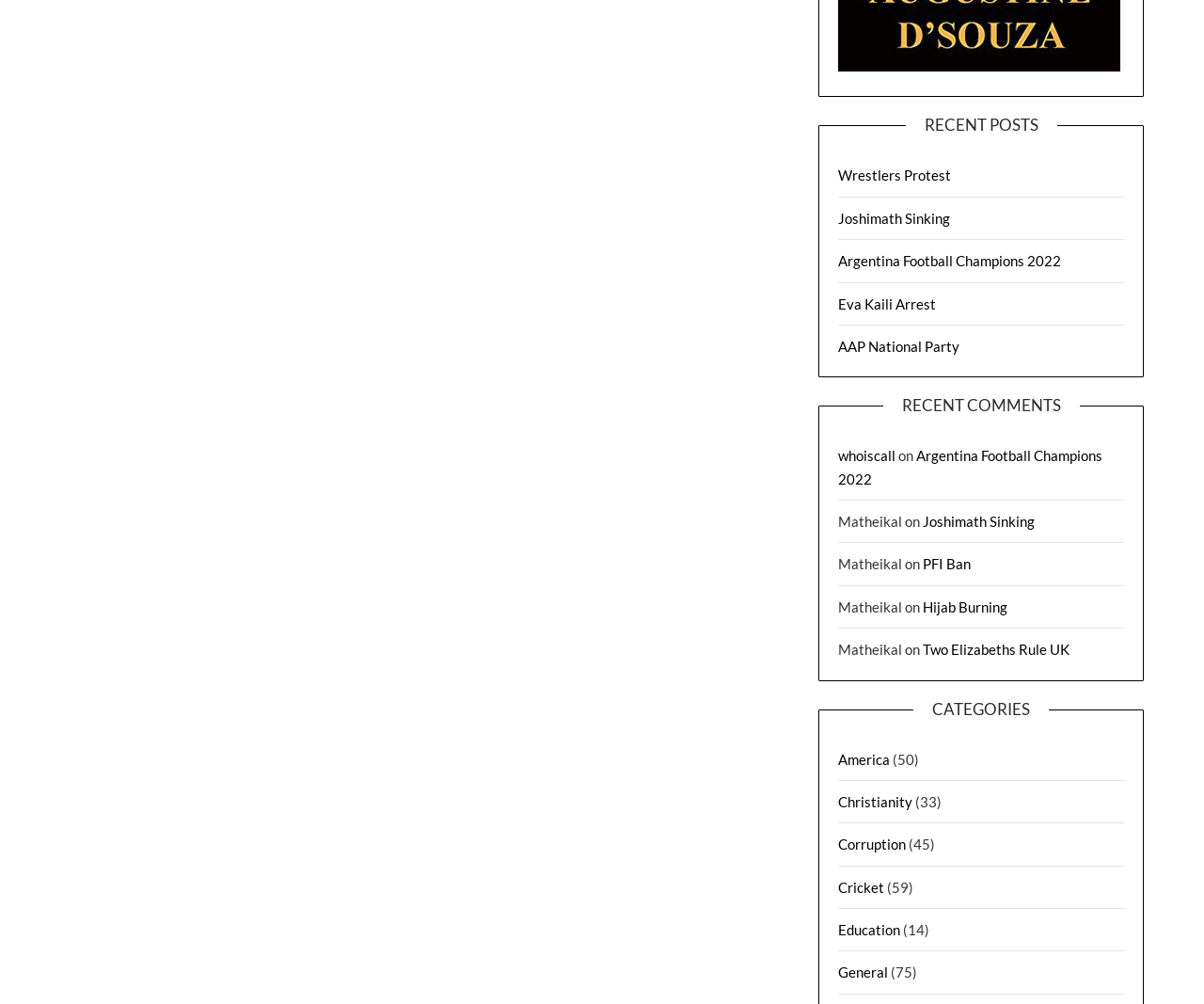Determine the bounding box coordinates of the UI element that matches the following description: "Argentina Football Champions 2022". The coordinates should be four float numbers between 0 and 1 in the format [left, top, right, bottom].

[0.696, 0.446, 0.916, 0.485]